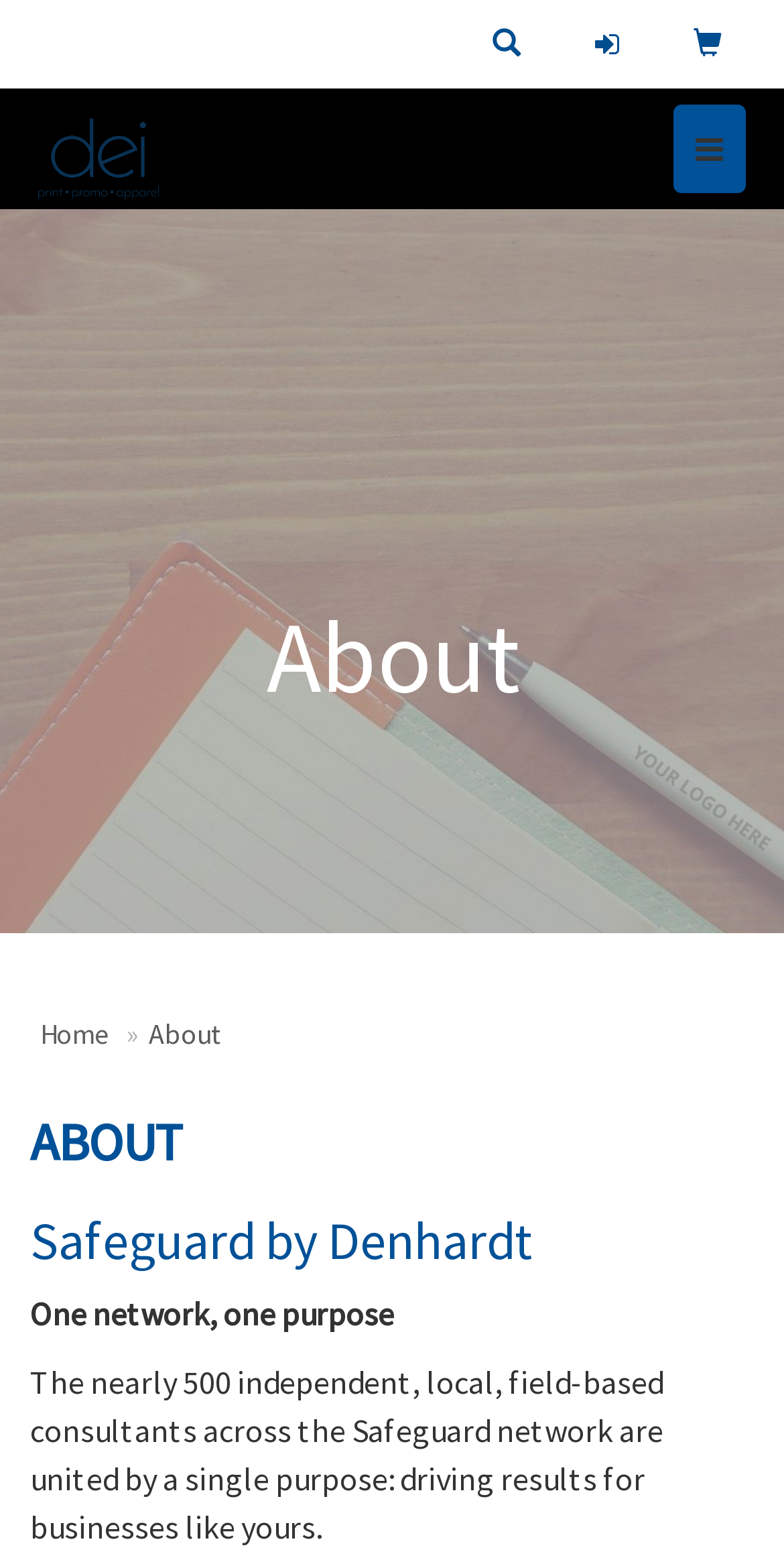Using the element description Search, predict the bounding box coordinates for the UI element. Provide the coordinates in (top-left x, top-left y, bottom-right x, bottom-right y) format with values ranging from 0 to 1.

[0.61, 0.0, 0.682, 0.057]